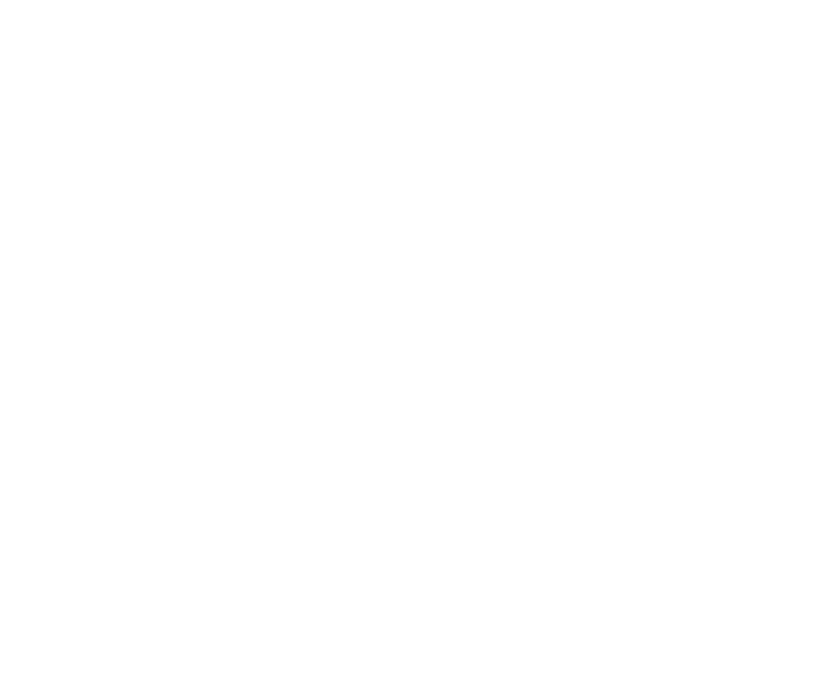Analyze the image and describe all the key elements you observe.

The image showcases the logo of HK inno.N, a pharmaceutical company with a rich 39-year history in the industry. The logo likely symbolizes the company's commitment to innovation and excellence, particularly in healthcare. Alongside, there is a mention of ScalpMed, a specialized brand developed by HK inno.N focusing on daily scalp and hair care. This brand aims to address the needs of individuals dealing with weakened scalp and hair, highlighting the company's expertise in providing effective solutions for hair health. This visual representation emphasizes the company's dedication to quality and care in the pharmaceutical sector.